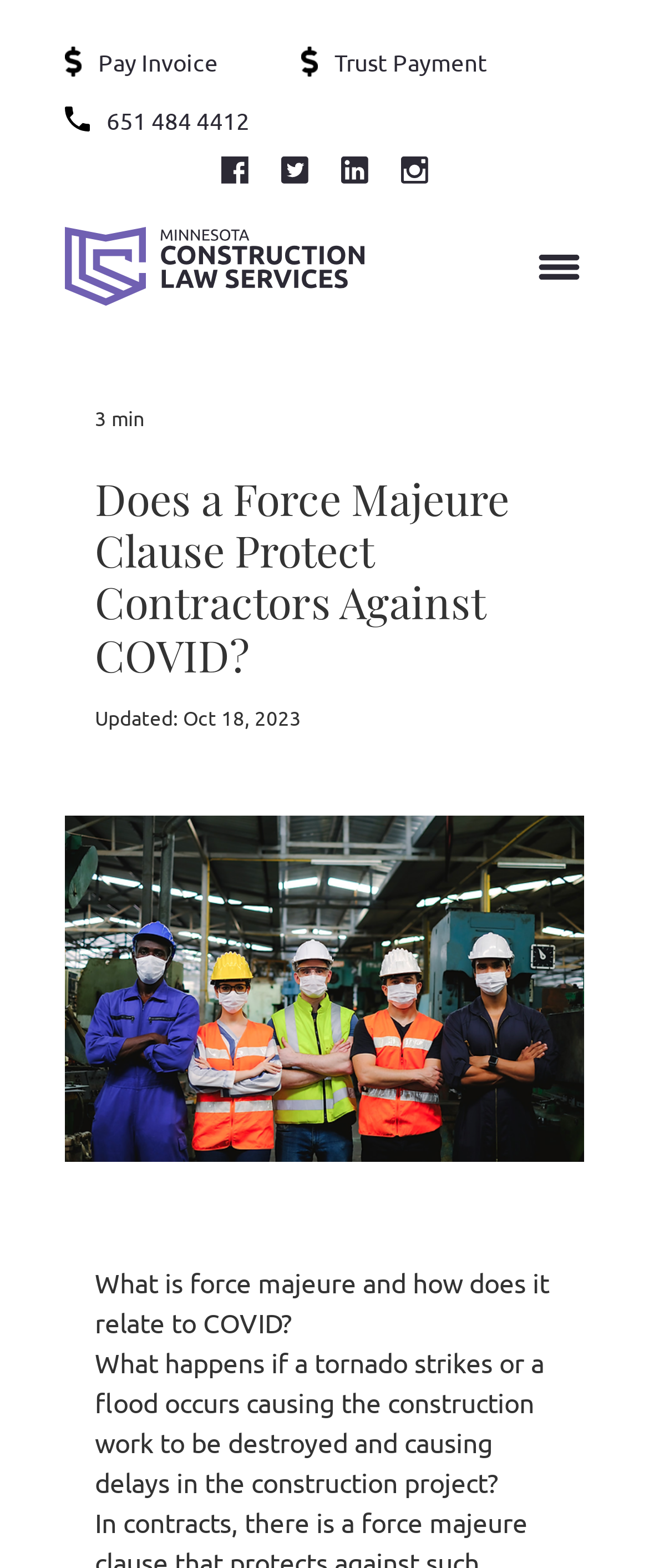Please extract the webpage's main title and generate its text content.

Does a Force Majeure Clause Protect Contractors Against COVID?